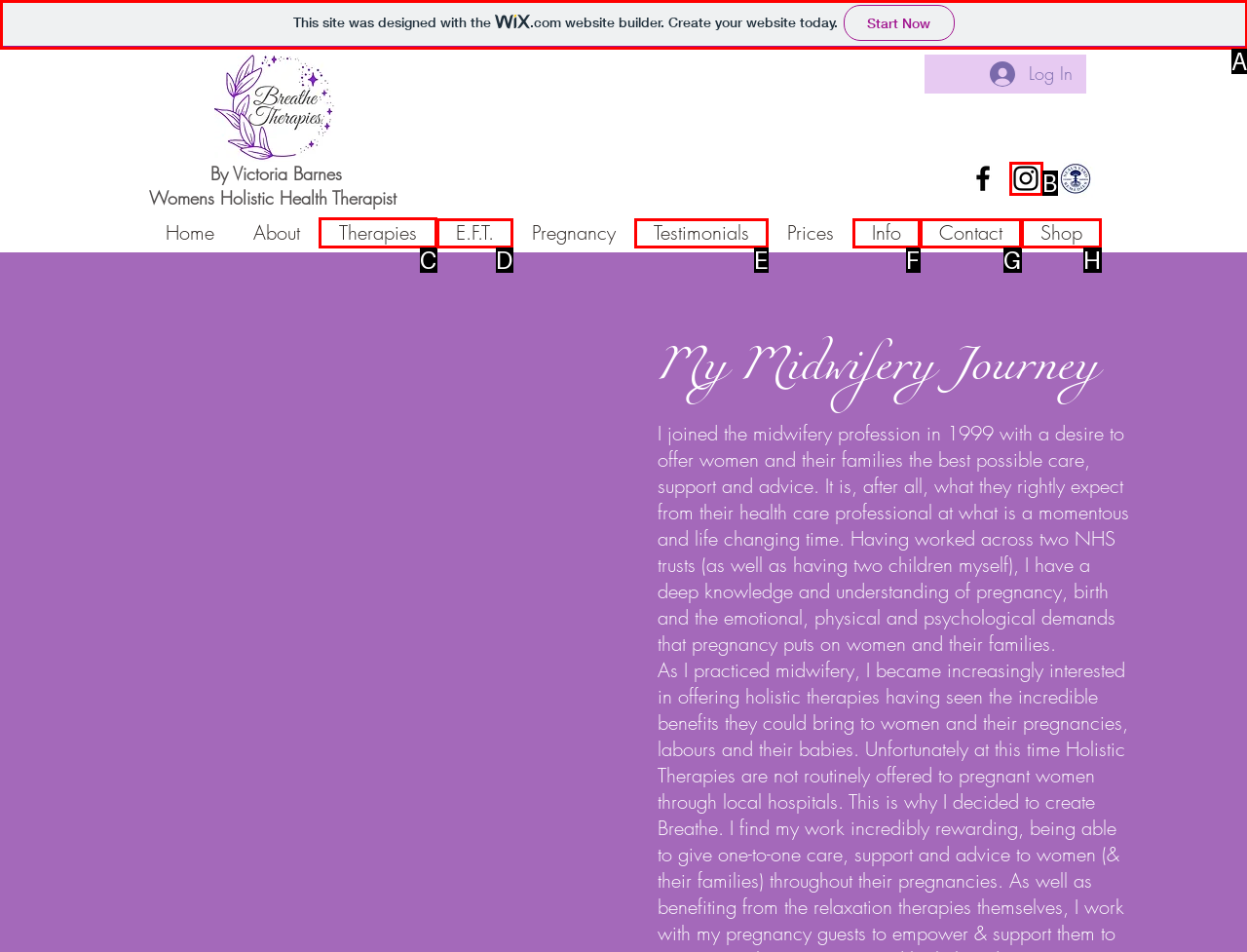Tell me which option I should click to complete the following task: Check out the 'Therapies' section Answer with the option's letter from the given choices directly.

C